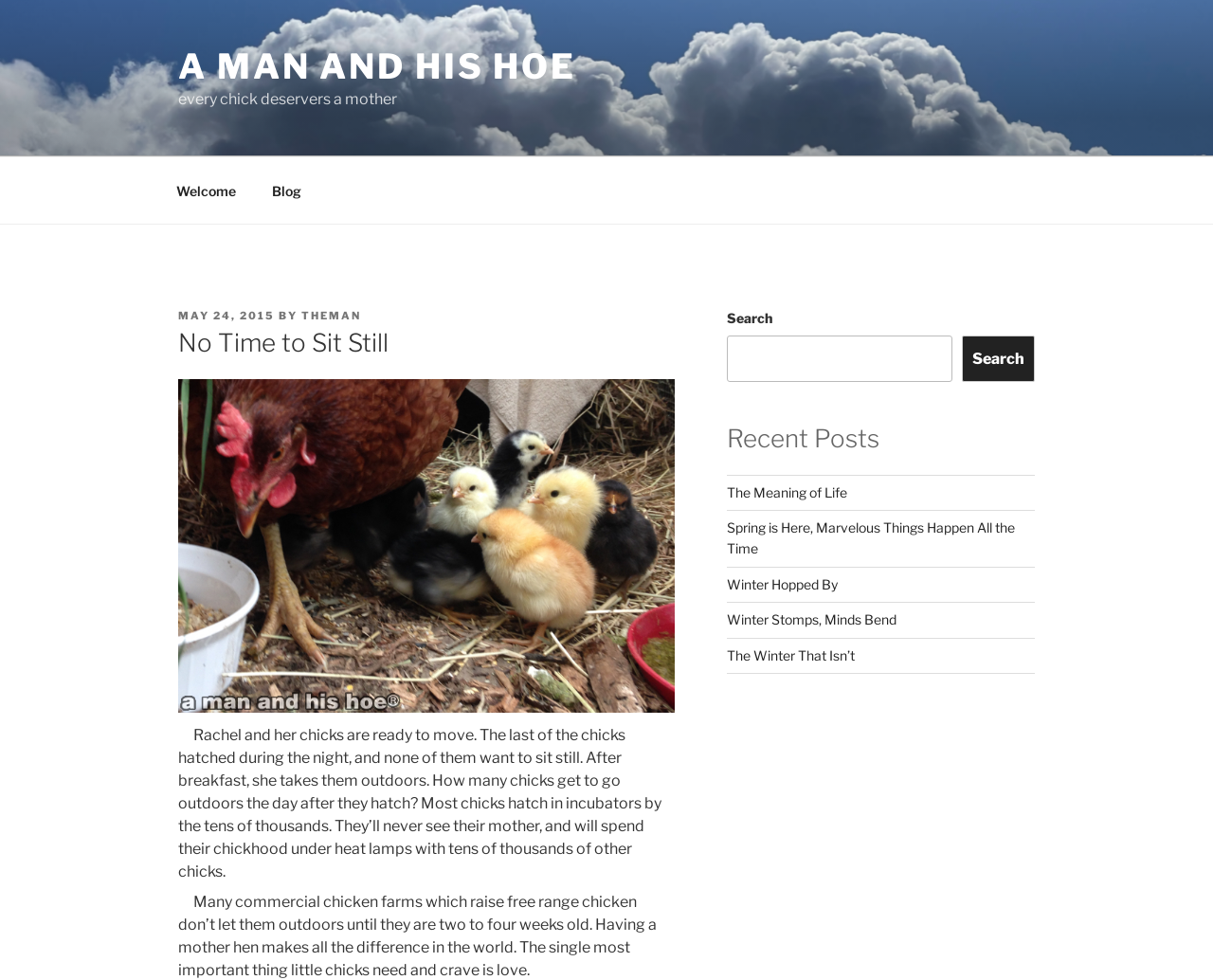Locate the bounding box coordinates of the clickable area to execute the instruction: "Search for something". Provide the coordinates as four float numbers between 0 and 1, represented as [left, top, right, bottom].

[0.599, 0.343, 0.785, 0.39]